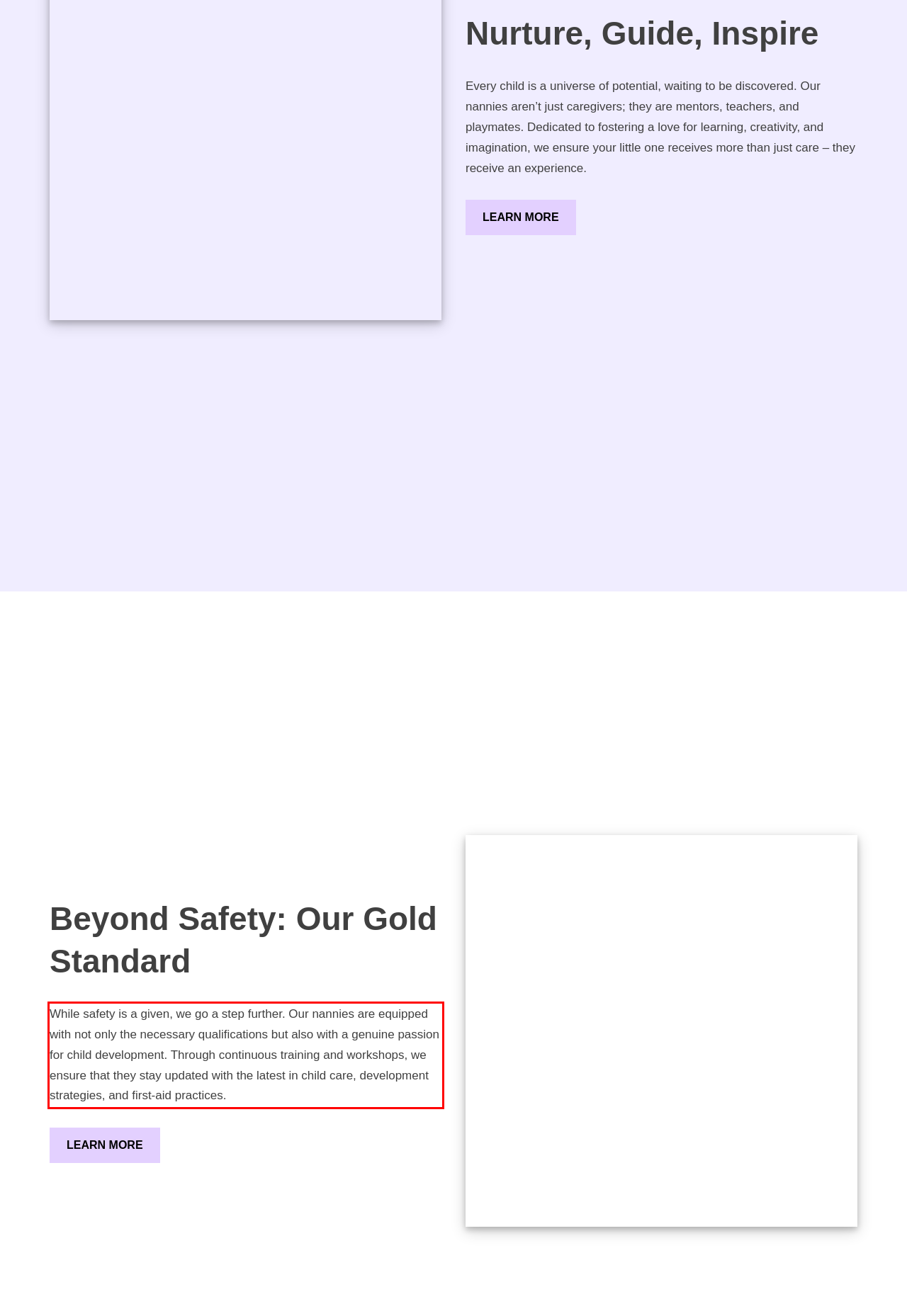Analyze the red bounding box in the provided webpage screenshot and generate the text content contained within.

While safety is a given, we go a step further. Our nannies are equipped with not only the necessary qualifications but also with a genuine passion for child development. Through continuous training and workshops, we ensure that they stay updated with the latest in child care, development strategies, and first-aid practices.